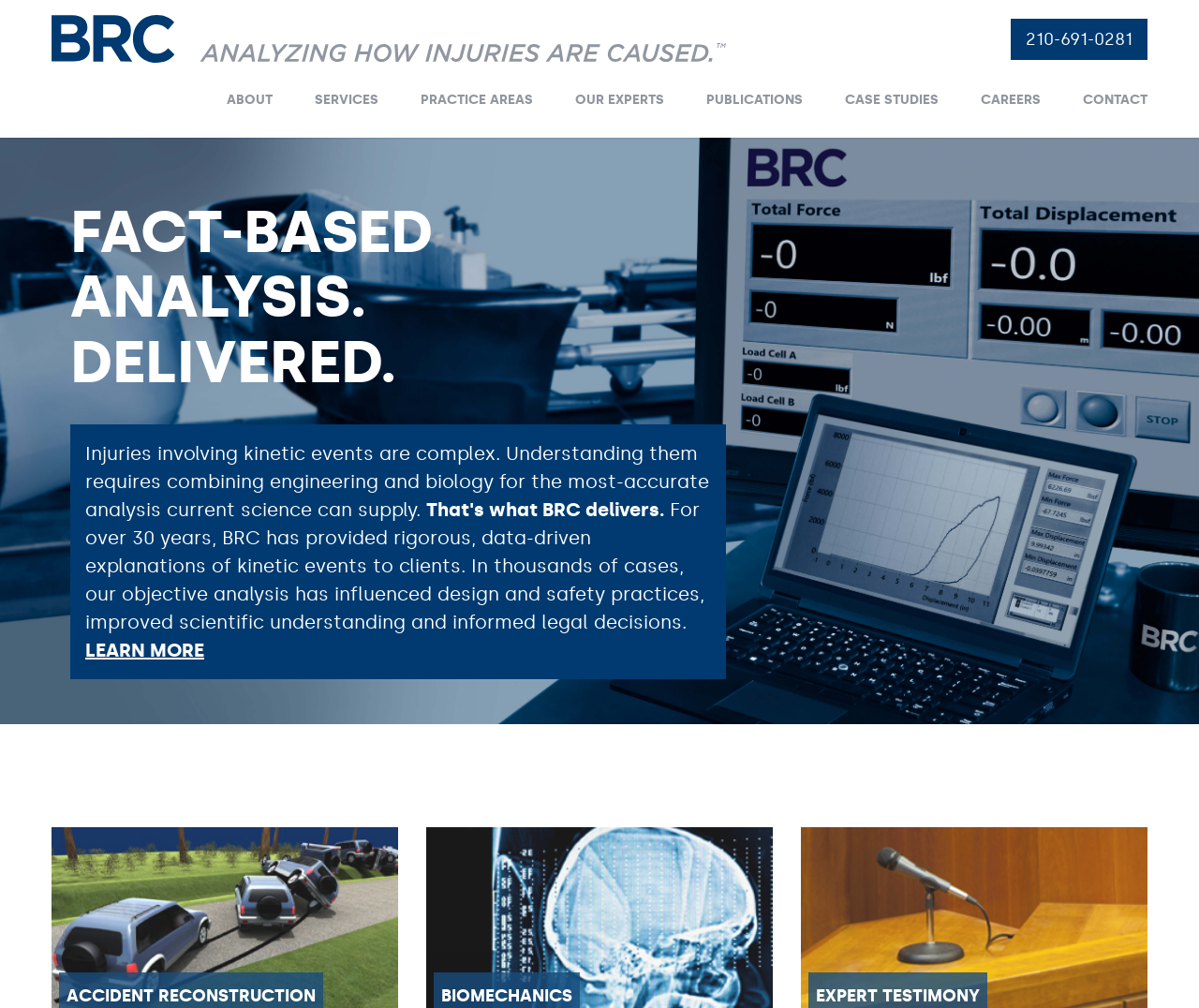Refer to the image and offer a detailed explanation in response to the question: What is the phone number on the top right?

I found the phone number by looking at the top right corner of the webpage, where I saw a link element with the text '210-691-0281'.